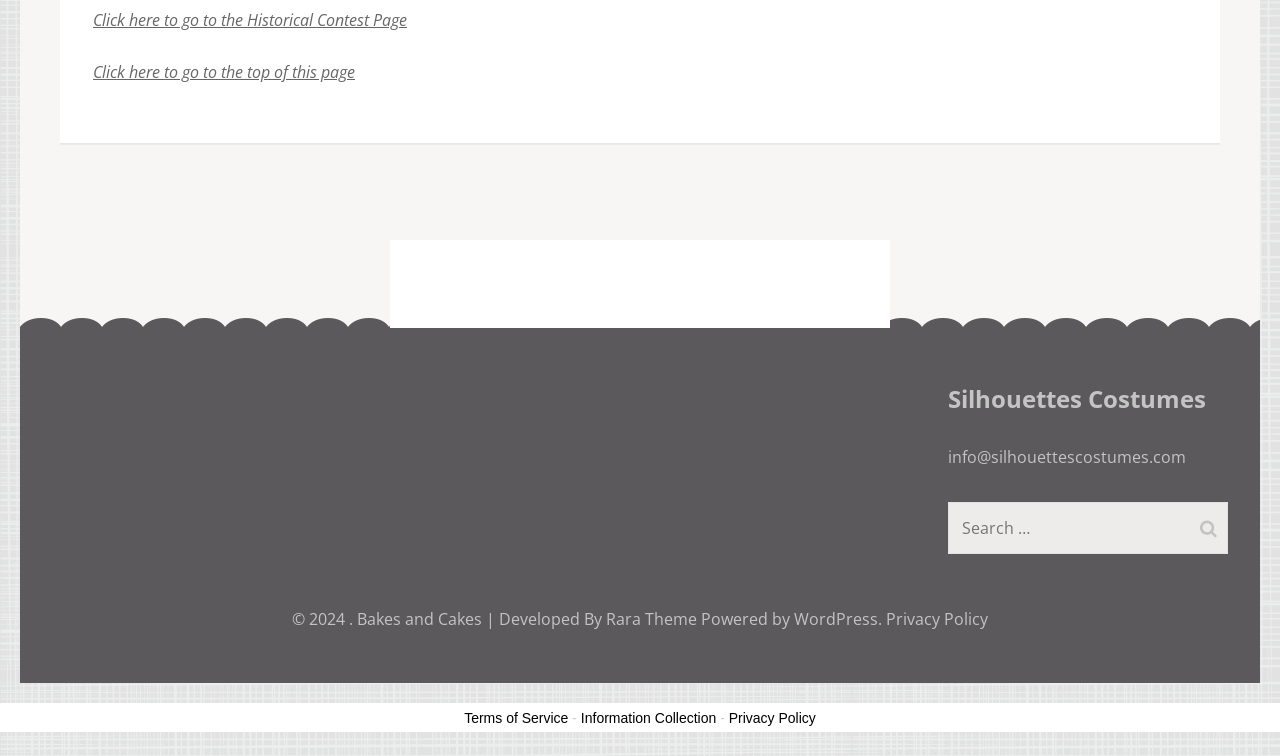Identify the bounding box coordinates for the element that needs to be clicked to fulfill this instruction: "Search for something". Provide the coordinates in the format of four float numbers between 0 and 1: [left, top, right, bottom].

[0.749, 0.679, 0.925, 0.719]